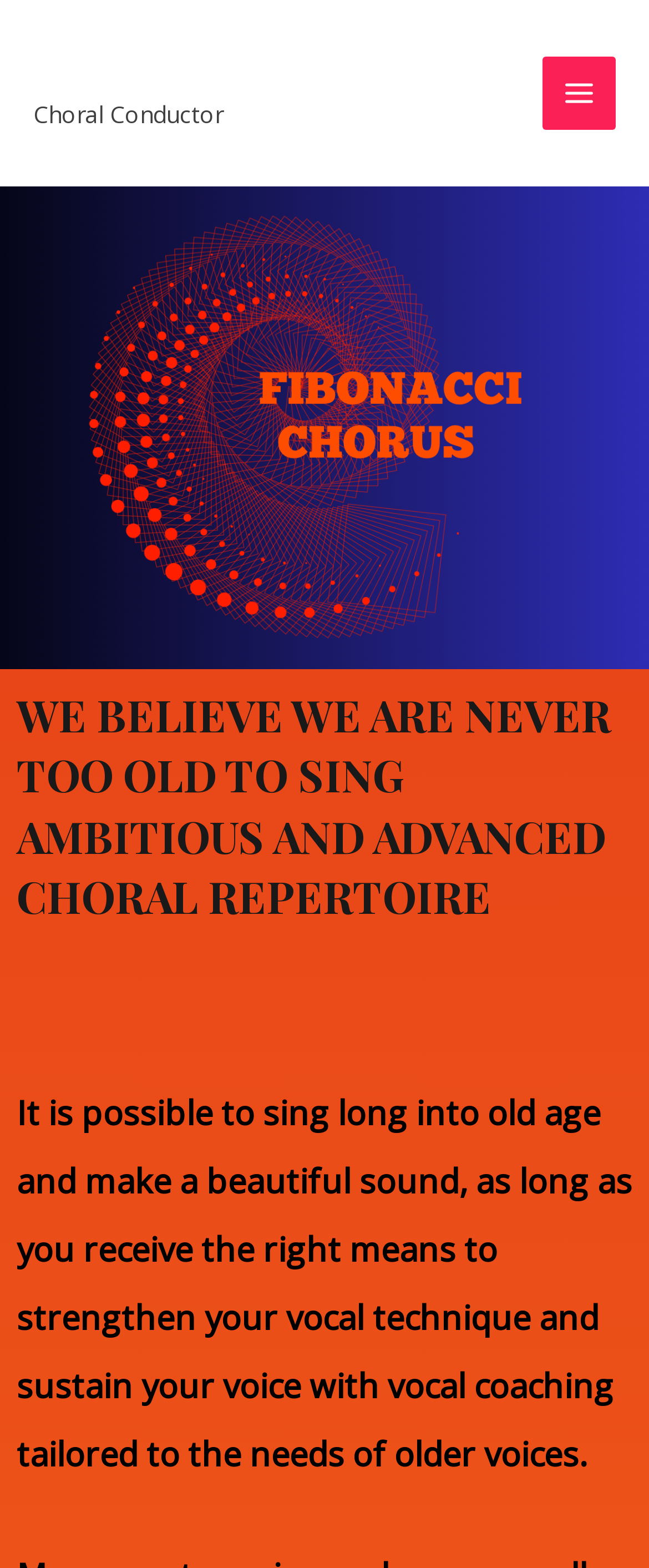Ascertain the bounding box coordinates for the UI element detailed here: "Main Menu". The coordinates should be provided as [left, top, right, bottom] with each value being a float between 0 and 1.

[0.836, 0.036, 0.949, 0.083]